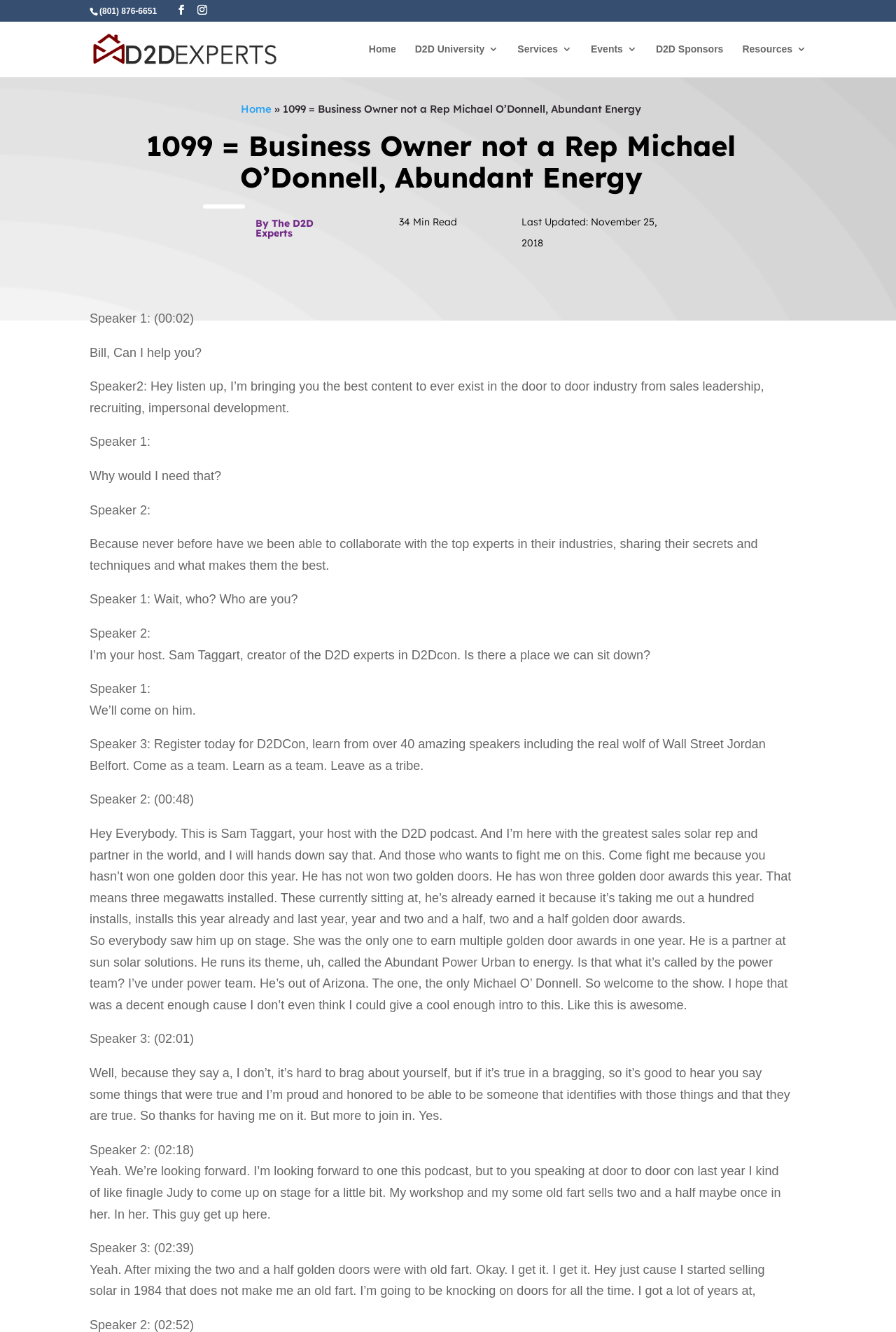Answer succinctly with a single word or phrase:
What is the name of the company where Michael O'Donnell is a partner?

Sun Solar Solutions